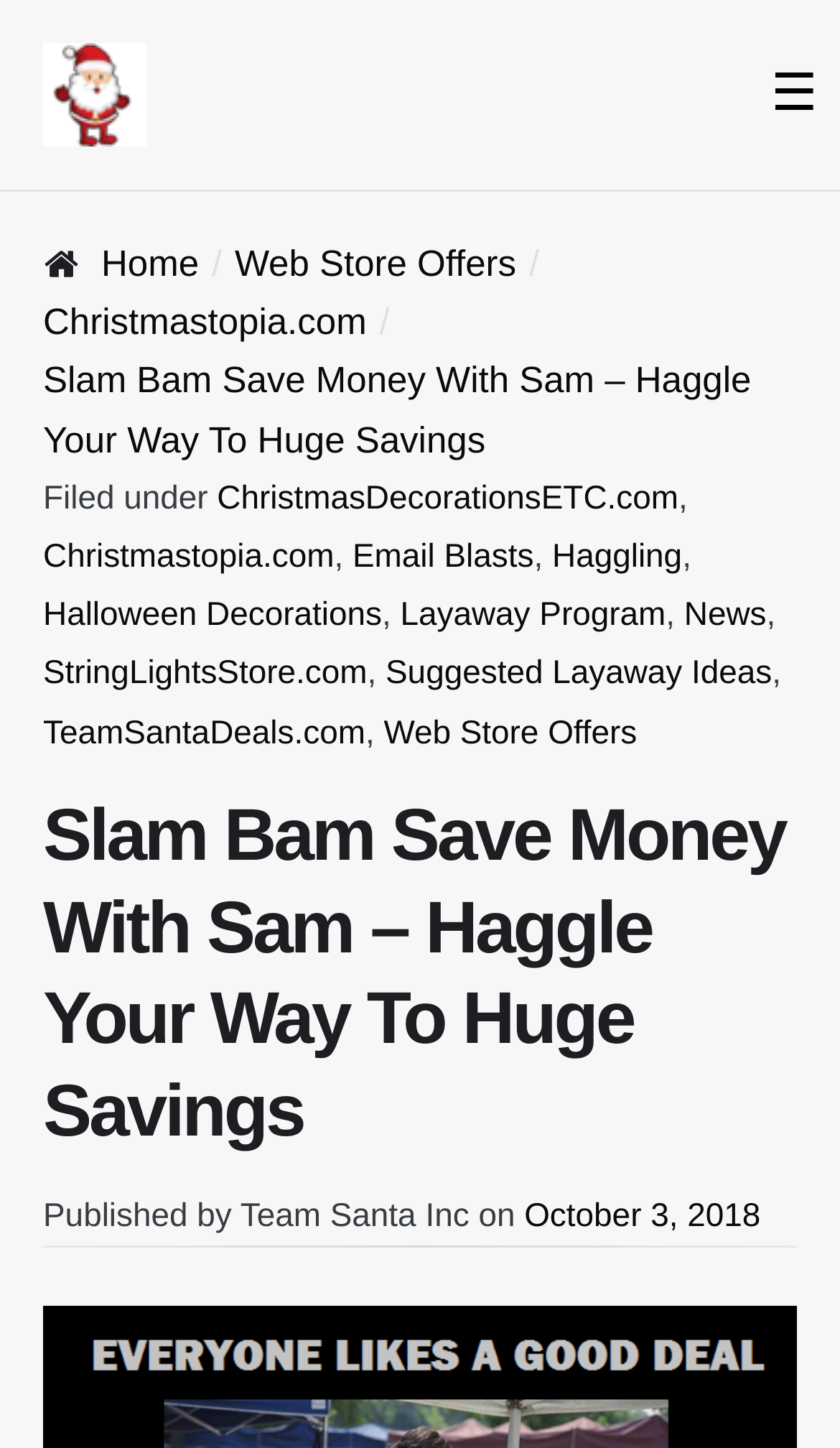Determine the bounding box coordinates of the clickable element to achieve the following action: 'view next post'. Provide the coordinates as four float values between 0 and 1, formatted as [left, top, right, bottom].

None